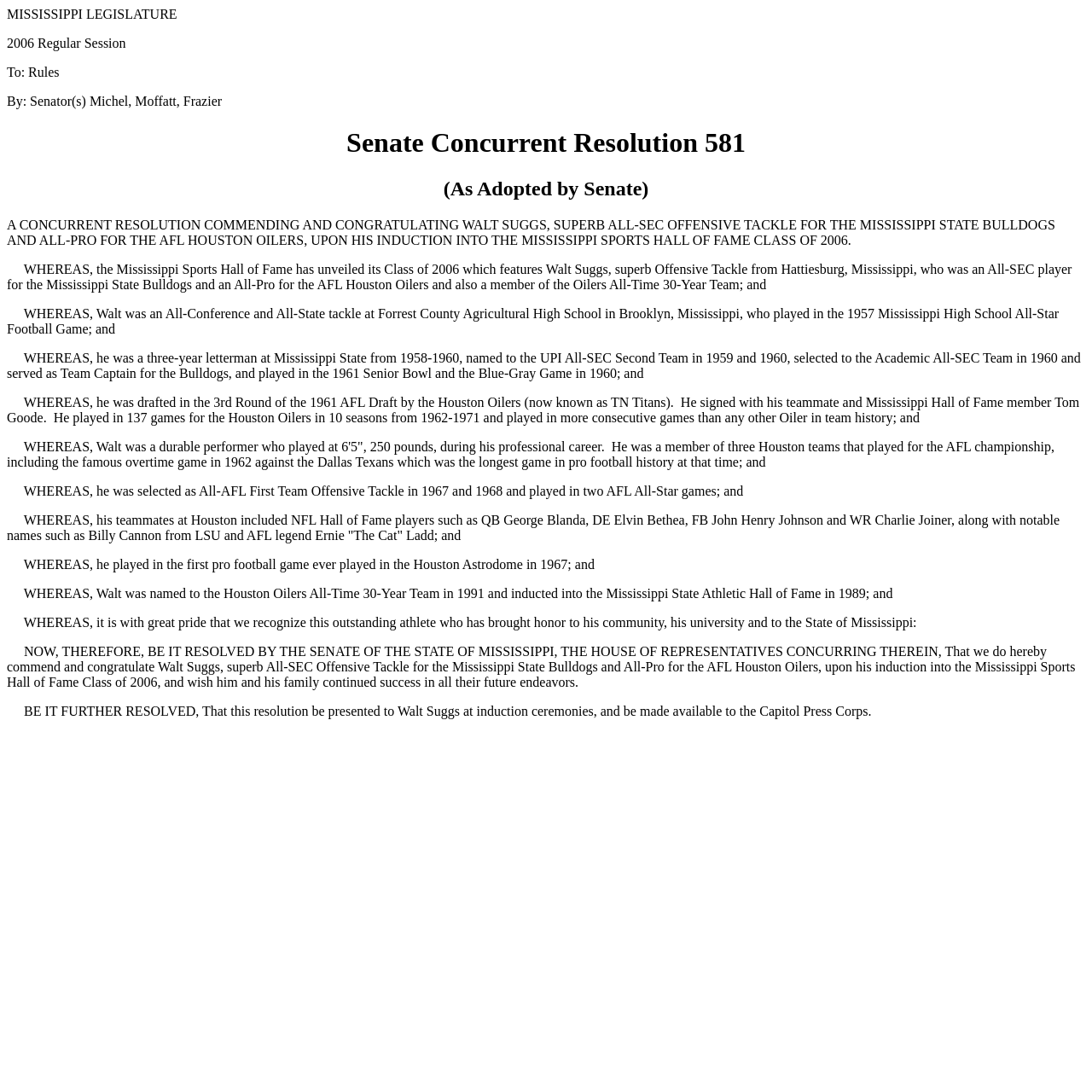Provide a comprehensive caption for the webpage.

The webpage appears to be a legislative document, specifically a Senate Concurrent Resolution 581, adopted by the Senate in 2006. At the top of the page, there is a heading "MISSISSIPPI LEGISLATURE" followed by "To: Rules" and "By: Senator(s) Michel, Moffatt, Frazier". 

Below these lines, there are two more headings: "Senate Concurrent Resolution 581" and "(As Adopted by Senate)". The main content of the page is a resolution commending and congratulating Walt Suggs, a former football player, upon his induction into the Mississippi Sports Hall of Fame Class of 2006. 

The resolution is divided into several "WHEREAS" clauses, each describing Walt Suggs' achievements and career milestones, including his college and professional football career, awards, and recognitions. The clauses are arranged in a vertical column, with each clause starting with an indentation. 

At the bottom of the page, there are two more sections: "NOW, THEREFORE, BE IT RESOLVED" and "BE IT FURTHER RESOLVED", which conclude the resolution and specify the presentation of the resolution to Walt Suggs and its availability to the Capitol Press Corps.